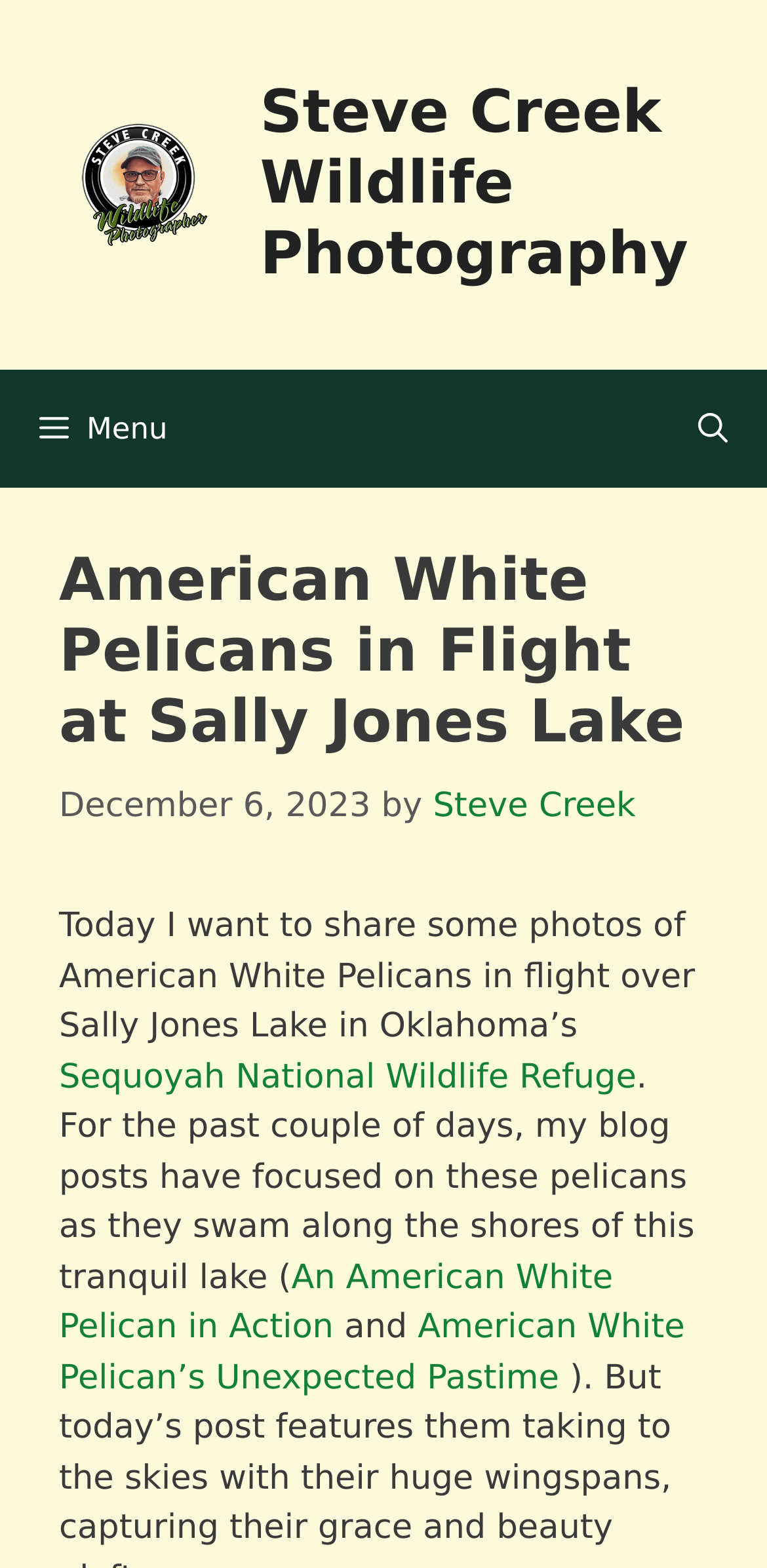Your task is to find and give the main heading text of the webpage.

American White Pelicans in Flight at Sally Jones Lake